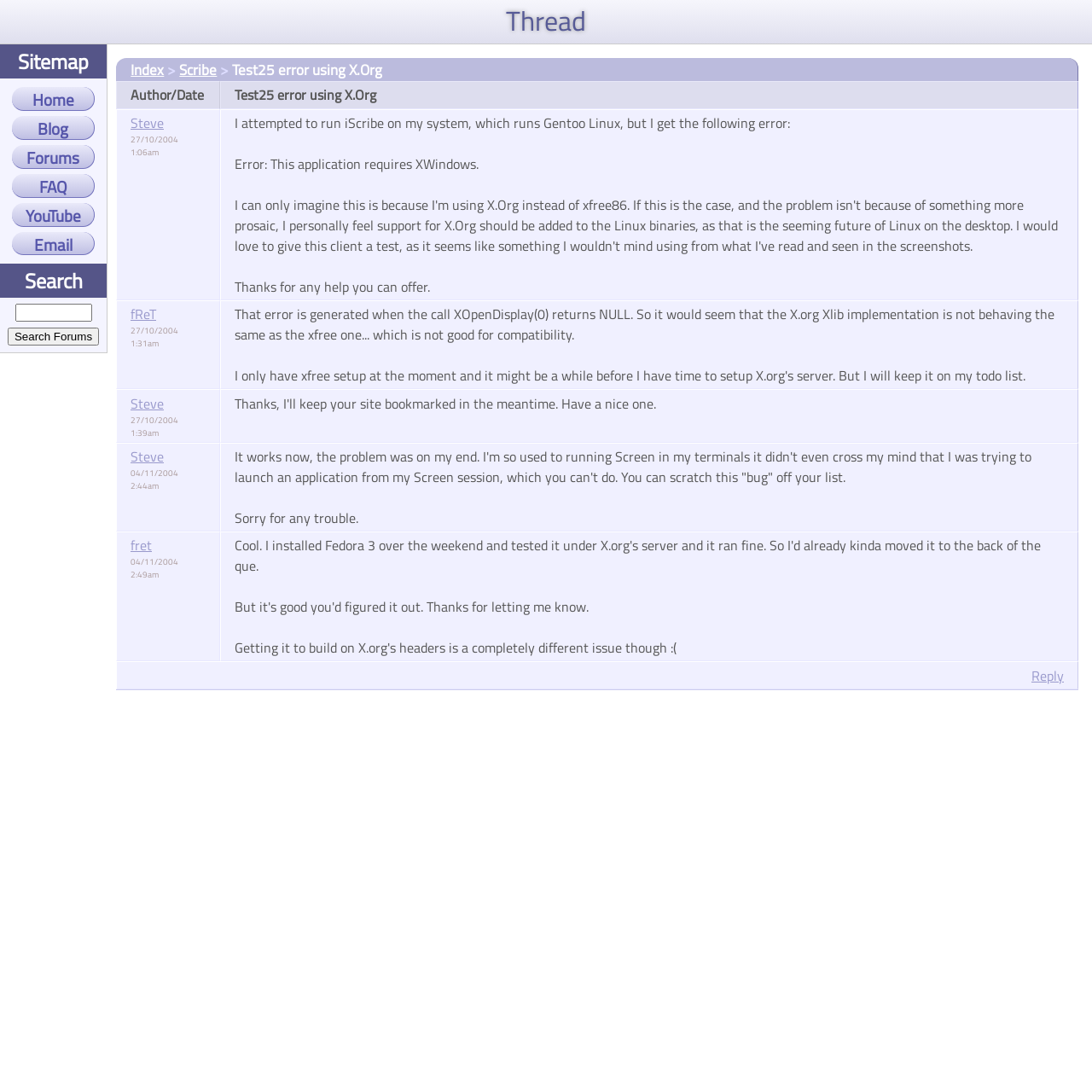Pinpoint the bounding box coordinates of the element to be clicked to execute the instruction: "Search for a topic".

[0.014, 0.278, 0.084, 0.295]